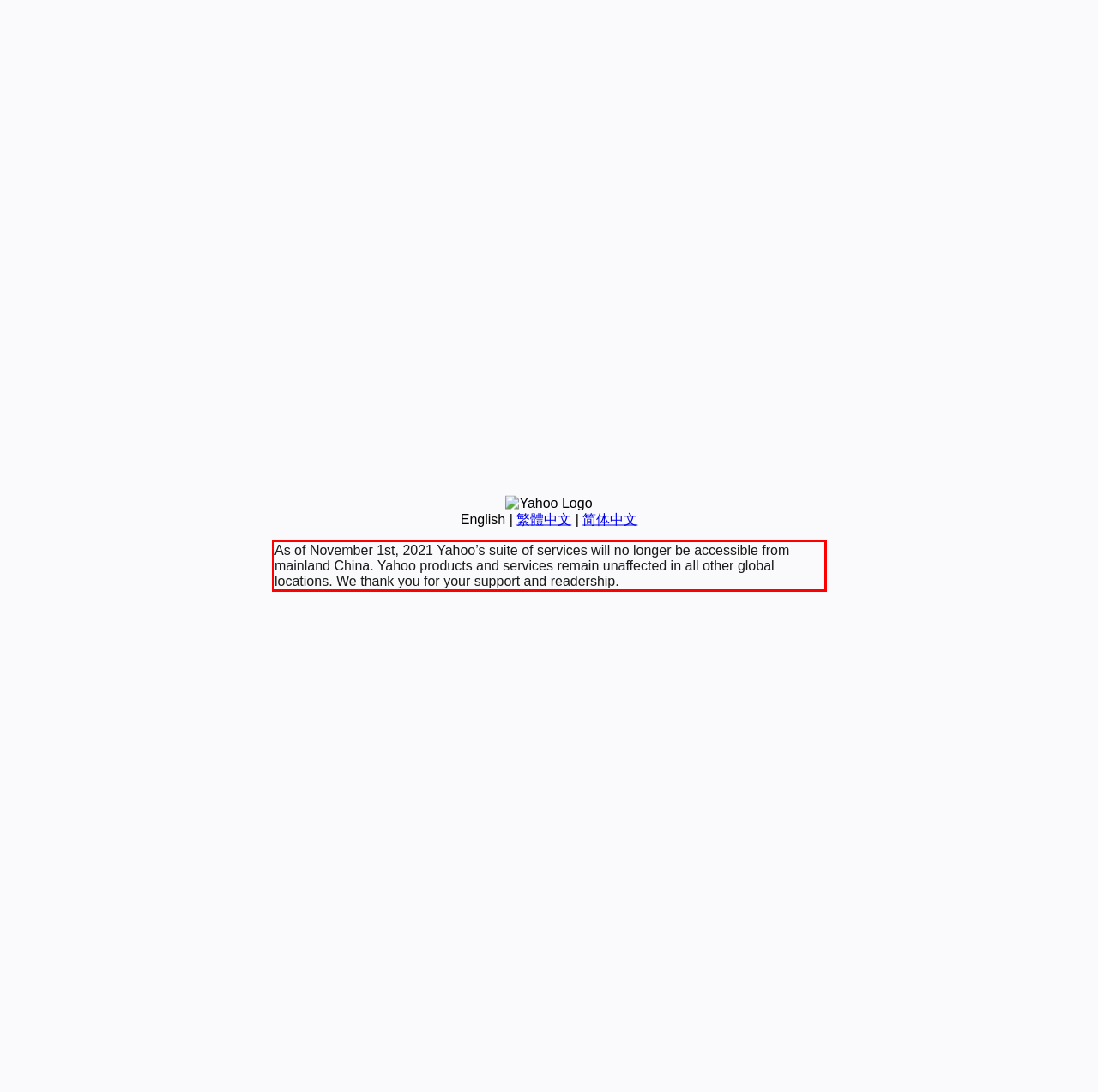You are provided with a screenshot of a webpage that includes a UI element enclosed in a red rectangle. Extract the text content inside this red rectangle.

As of November 1st, 2021 Yahoo’s suite of services will no longer be accessible from mainland China. Yahoo products and services remain unaffected in all other global locations. We thank you for your support and readership.